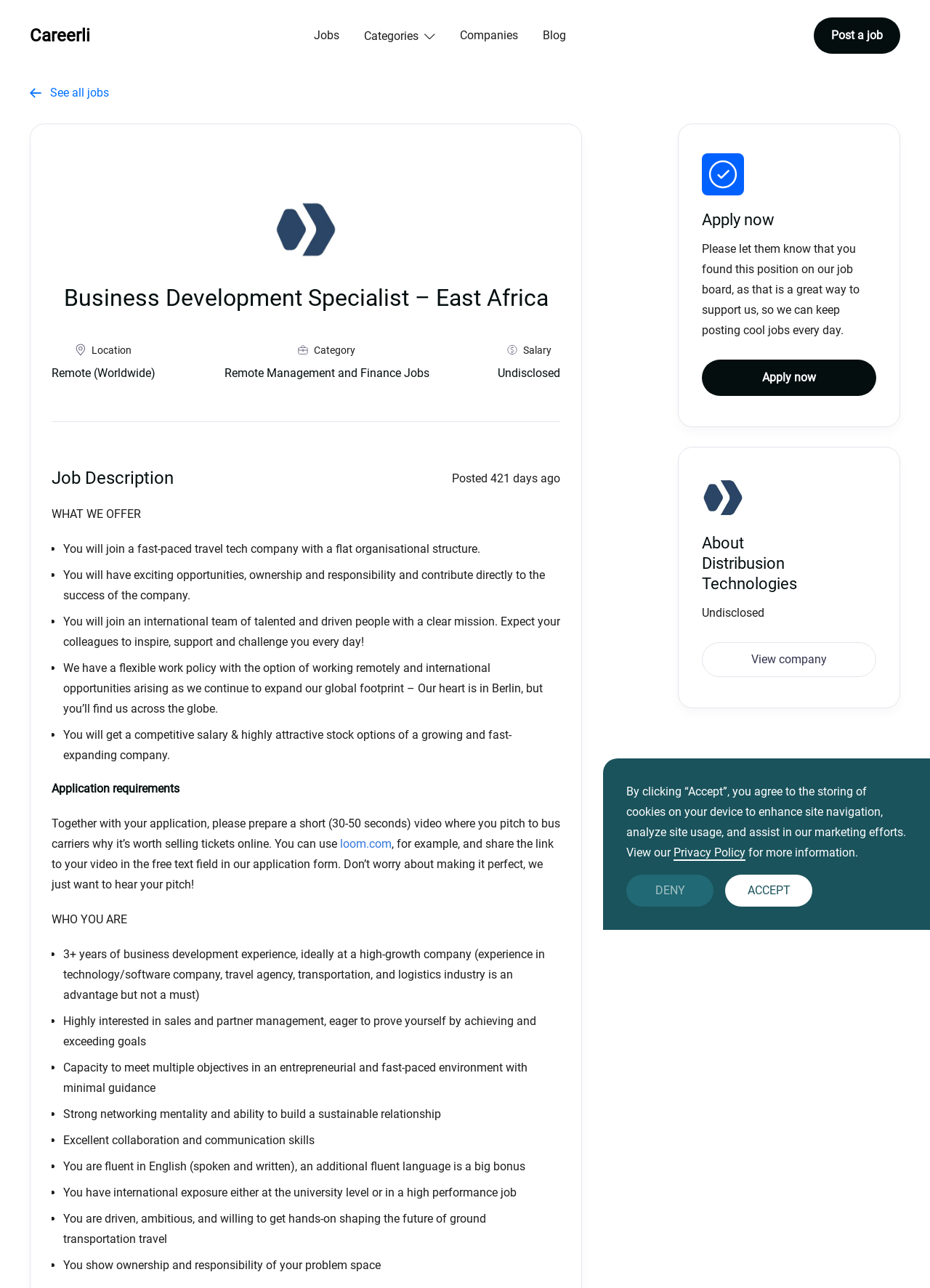Point out the bounding box coordinates of the section to click in order to follow this instruction: "Navigate to the home page".

None